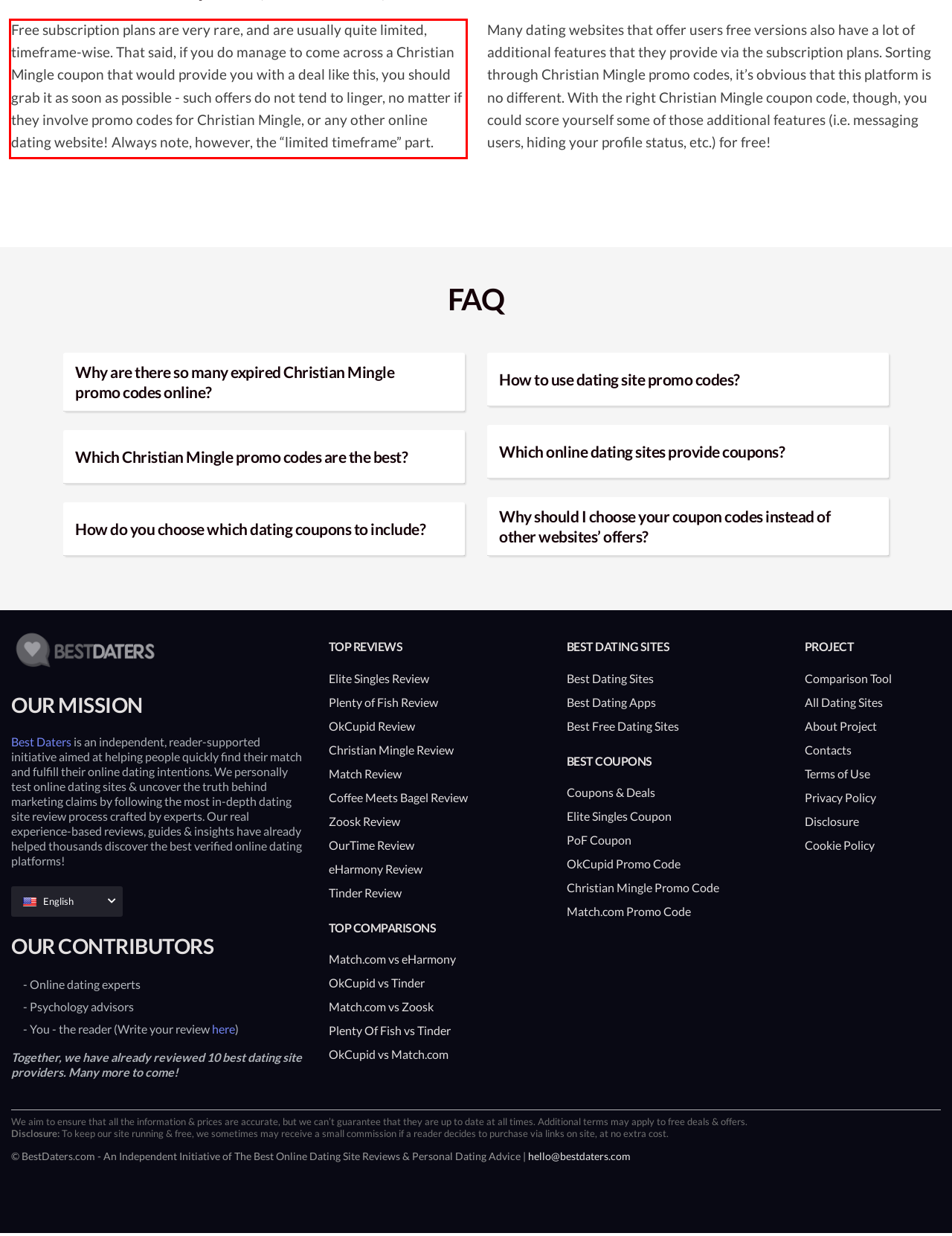Given a webpage screenshot, identify the text inside the red bounding box using OCR and extract it.

Free subscription plans are very rare, and are usually quite limited, timeframe-wise. That said, if you do manage to come across a Christian Mingle coupon that would provide you with a deal like this, you should grab it as soon as possible - such offers do not tend to linger, no matter if they involve promo codes for Christian Mingle, or any other online dating website! Always note, however, the “limited timeframe” part.